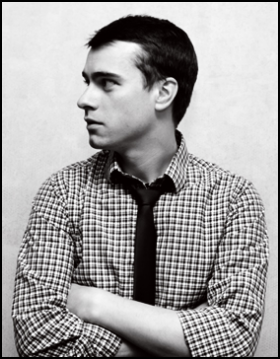Refer to the image and provide a thorough answer to this question:
What is the color of the man's tie?

The caption specifically mentions that the man is dressed in a checkered button-up shirt, complemented by a slim black tie, which indicates the color of the tie.